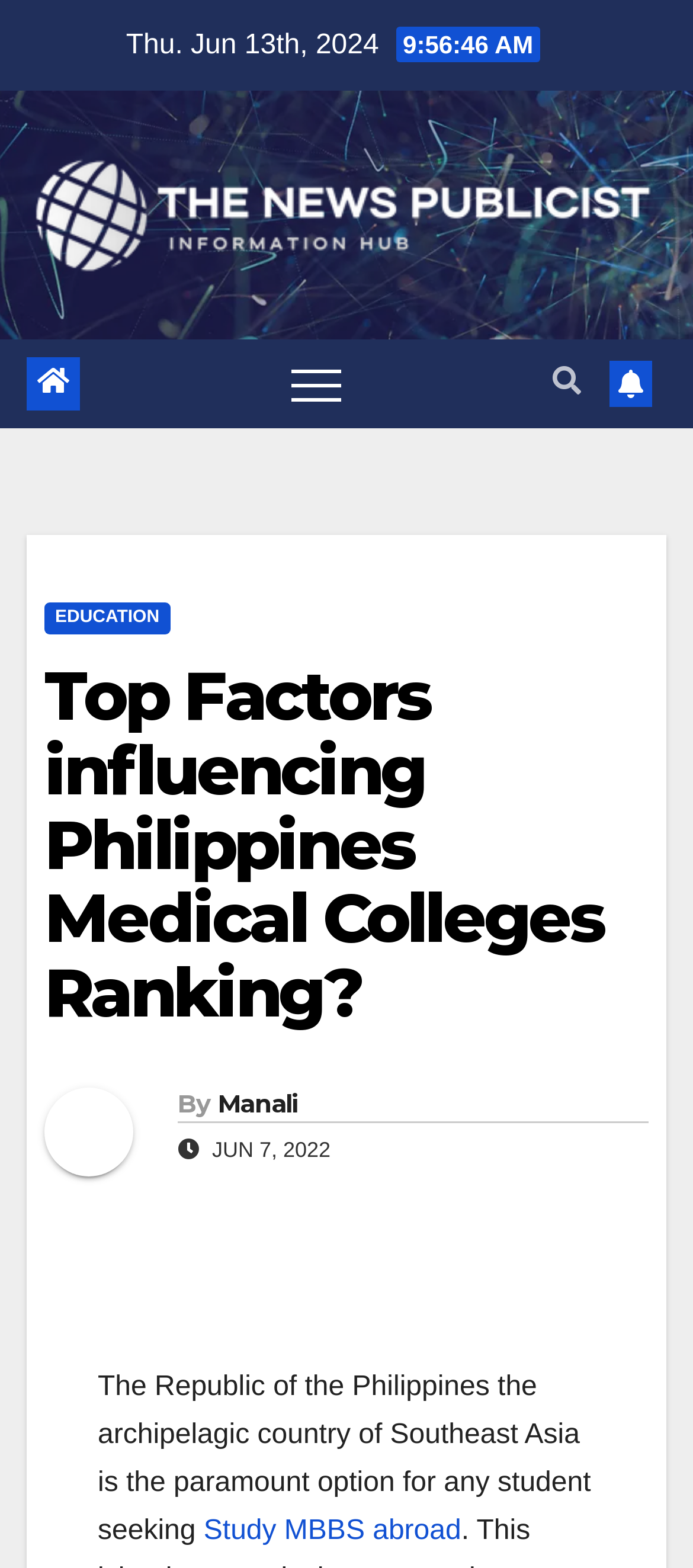Answer the following in one word or a short phrase: 
What is the name of the author?

Manali